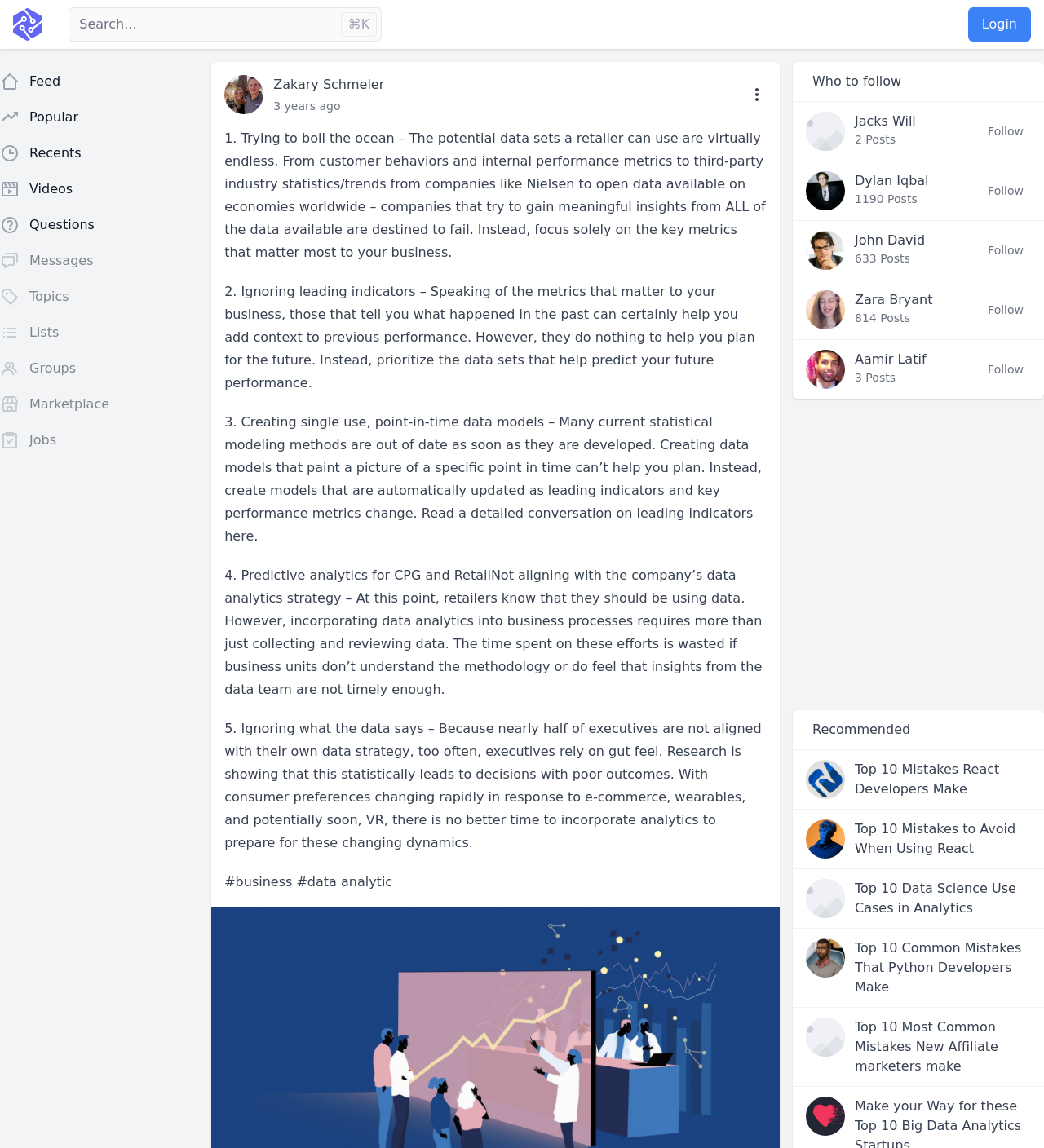Find the bounding box of the web element that fits this description: "aria-label="Advertisement" name="aswift_2" title="Advertisement"".

[0.759, 0.359, 1.0, 0.536]